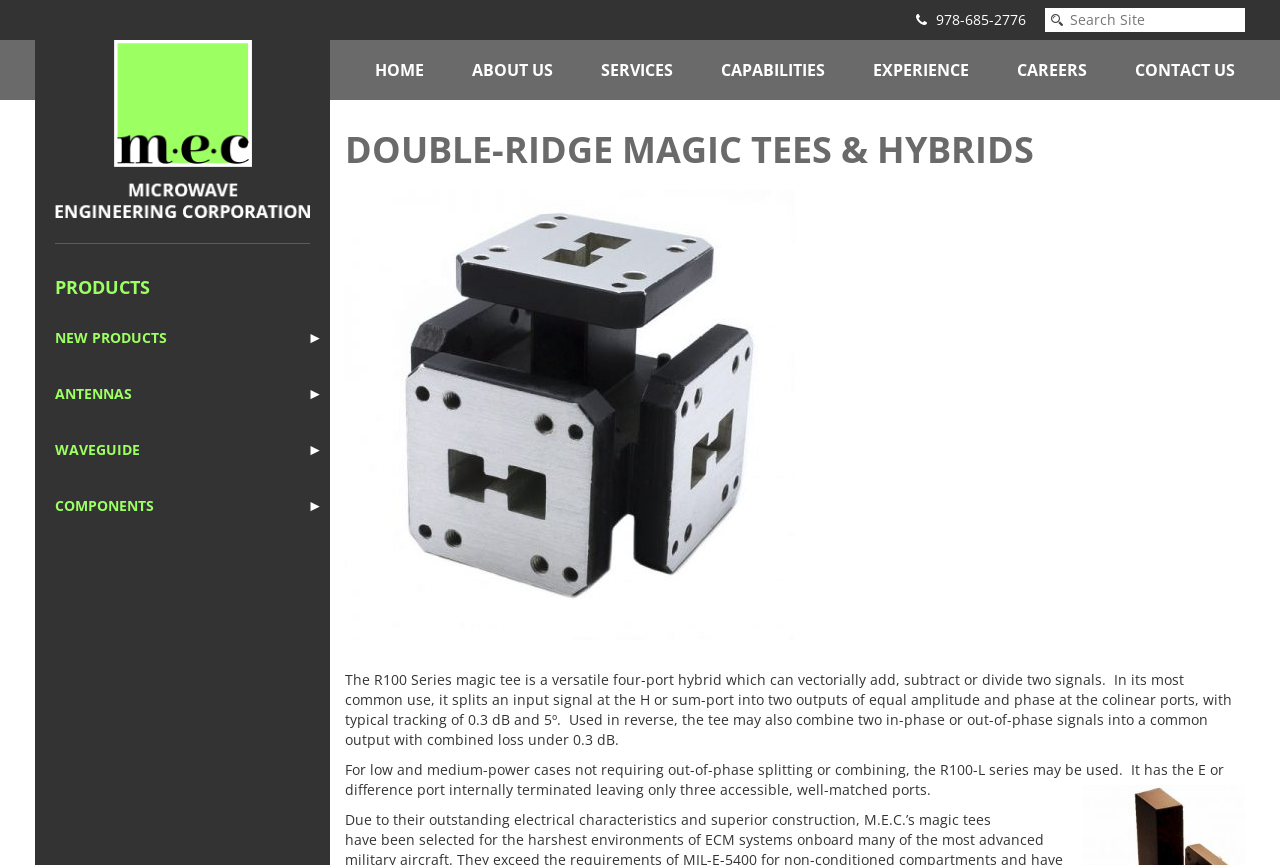Please find the bounding box coordinates of the element that needs to be clicked to perform the following instruction: "contact us". The bounding box coordinates should be four float numbers between 0 and 1, represented as [left, top, right, bottom].

[0.879, 0.046, 0.973, 0.116]